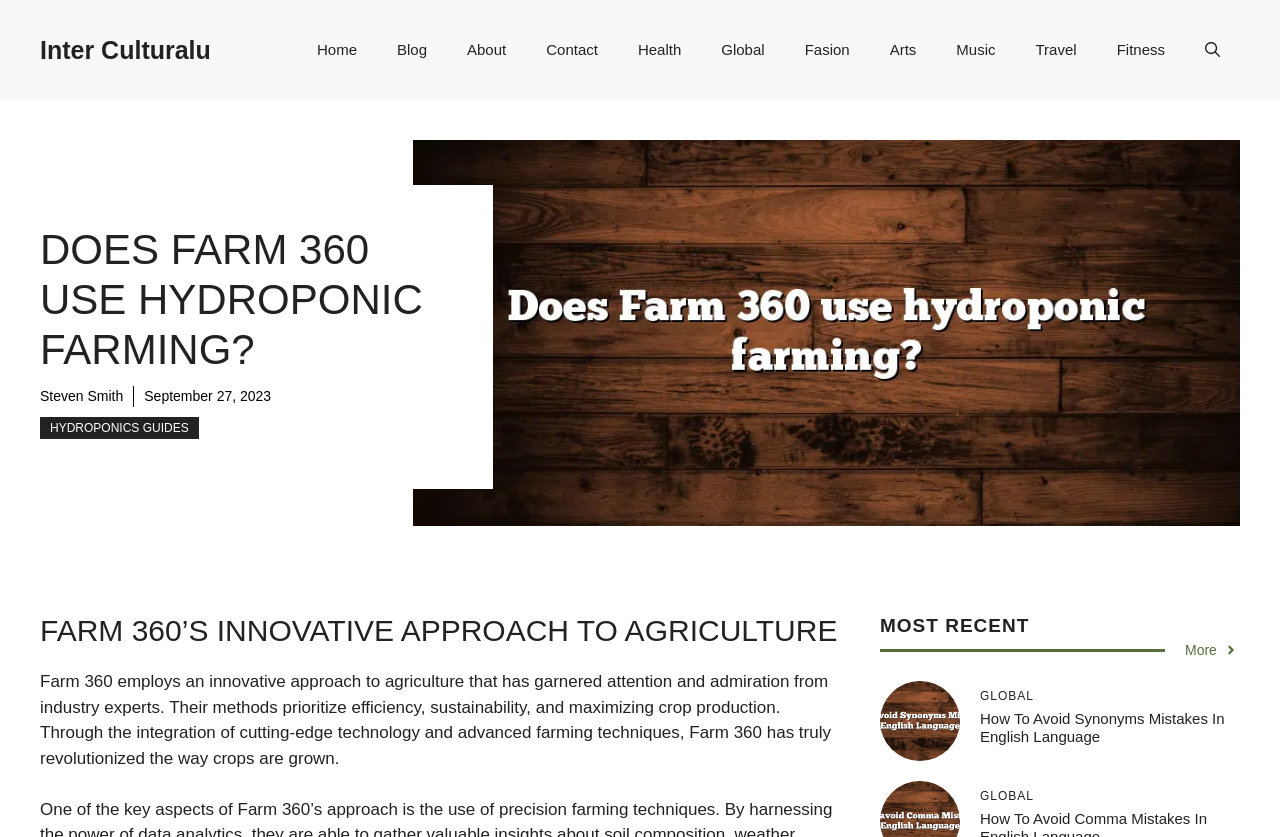Please specify the bounding box coordinates for the clickable region that will help you carry out the instruction: "Read the article 'DOES FARM 360 USE HYDROPONIC FARMING?'".

[0.031, 0.268, 0.354, 0.449]